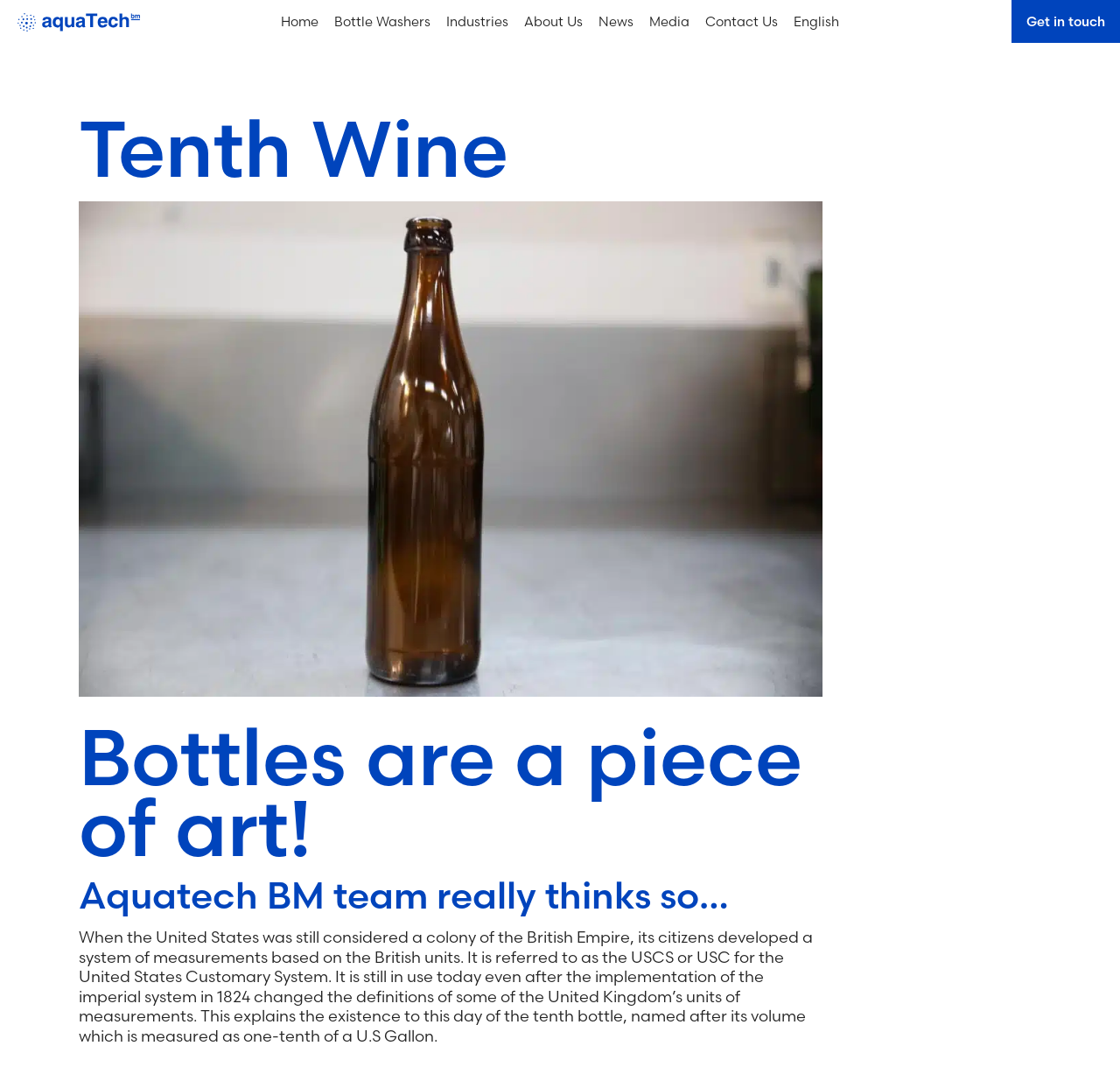Identify the bounding box coordinates of the clickable section necessary to follow the following instruction: "Go to longbeachmobileautoglass". The coordinates should be presented as four float numbers from 0 to 1, i.e., [left, top, right, bottom].

None